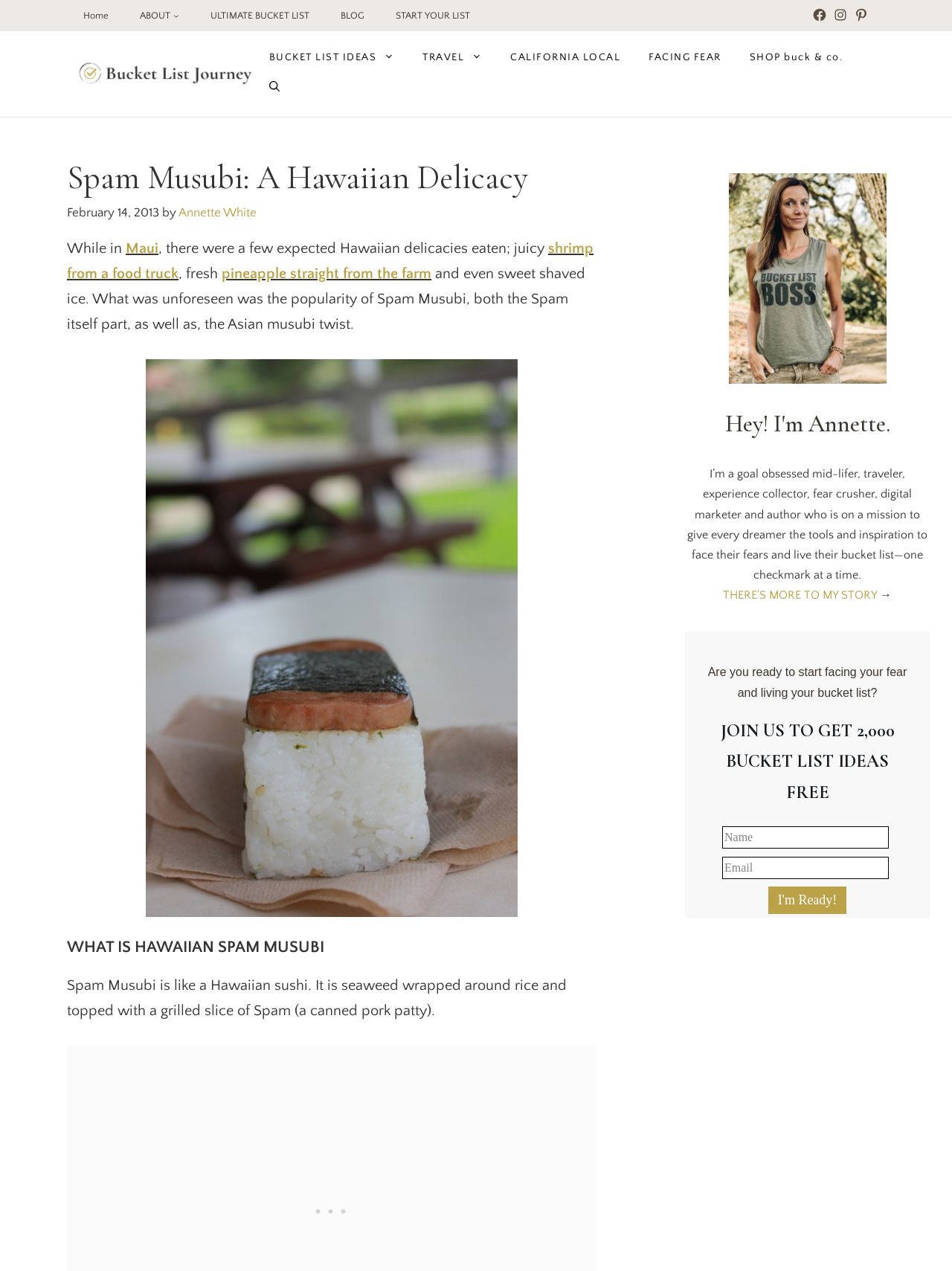Can you find the bounding box coordinates for the element that needs to be clicked to execute this instruction: "Start facing your fear and living your bucket list by clicking the 'I'm Ready!' button"? The coordinates should be given as four float numbers between 0 and 1, i.e., [left, top, right, bottom].

[0.807, 0.697, 0.889, 0.719]